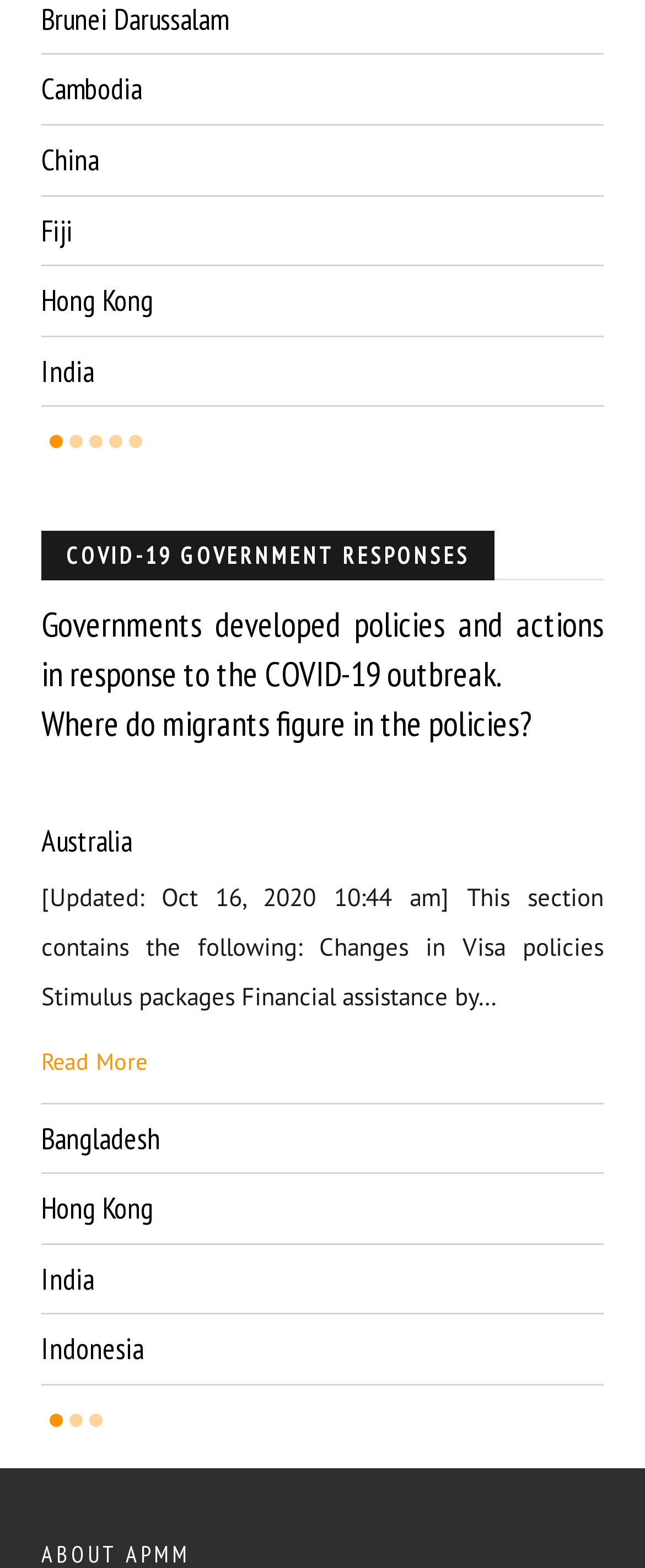Identify the bounding box of the UI component described as: "Read More".

[0.064, 0.855, 0.228, 0.875]